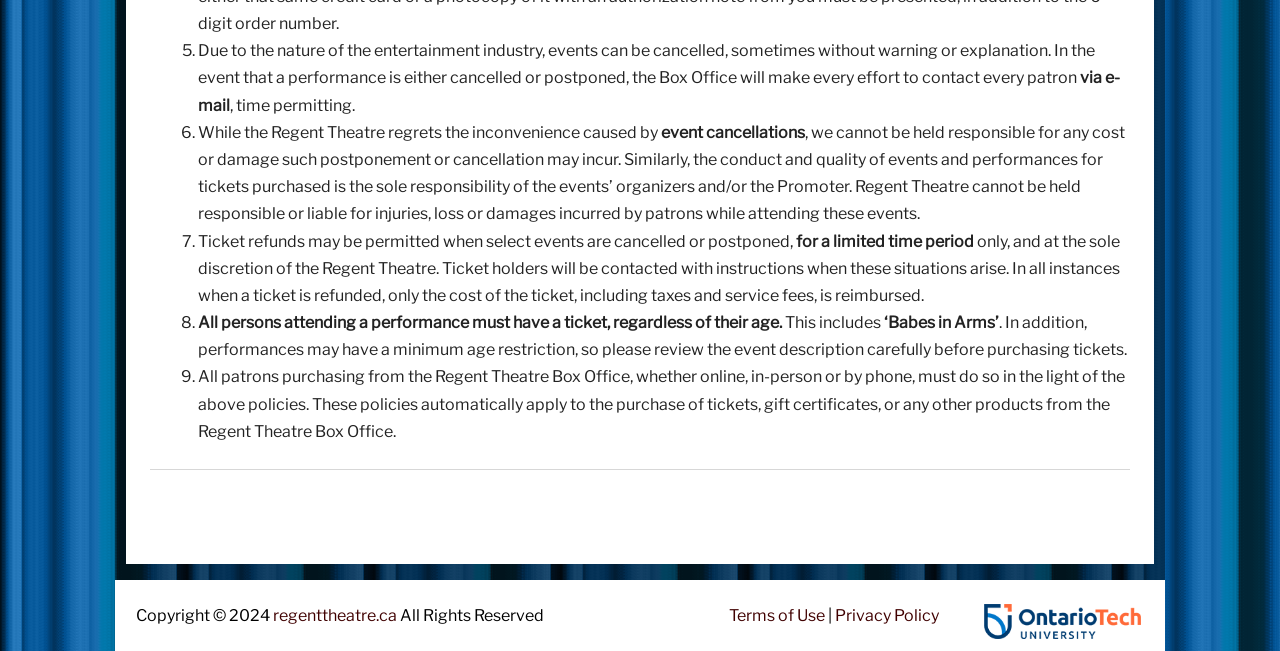For the given element description regenttheatre.ca, determine the bounding box coordinates of the UI element. The coordinates should follow the format (top-left x, top-left y, bottom-right x, bottom-right y) and be within the range of 0 to 1.

[0.214, 0.93, 0.31, 0.959]